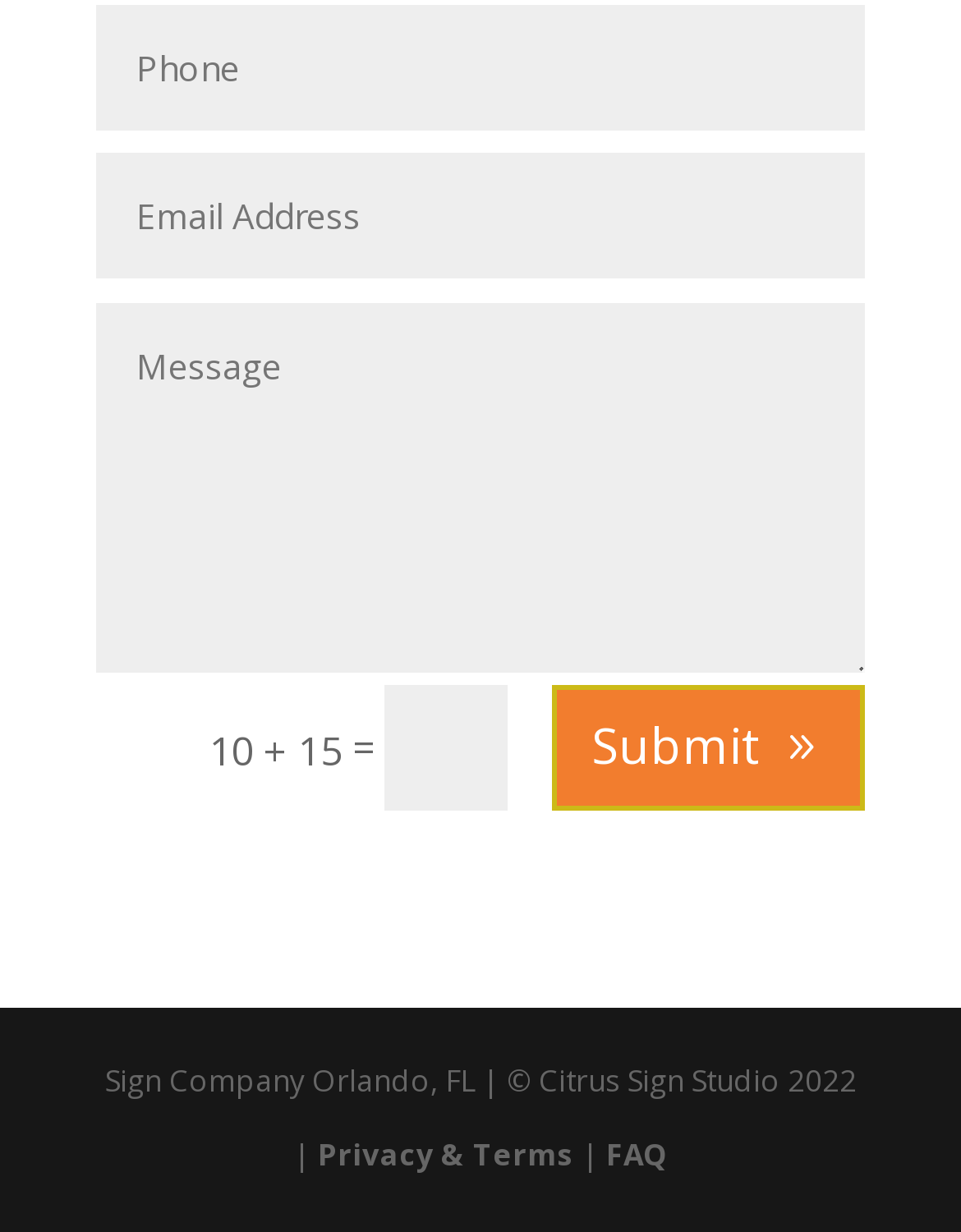Provide the bounding box coordinates of the HTML element described by the text: "Privacy & Terms". The coordinates should be in the format [left, top, right, bottom] with values between 0 and 1.

[0.331, 0.921, 0.597, 0.955]